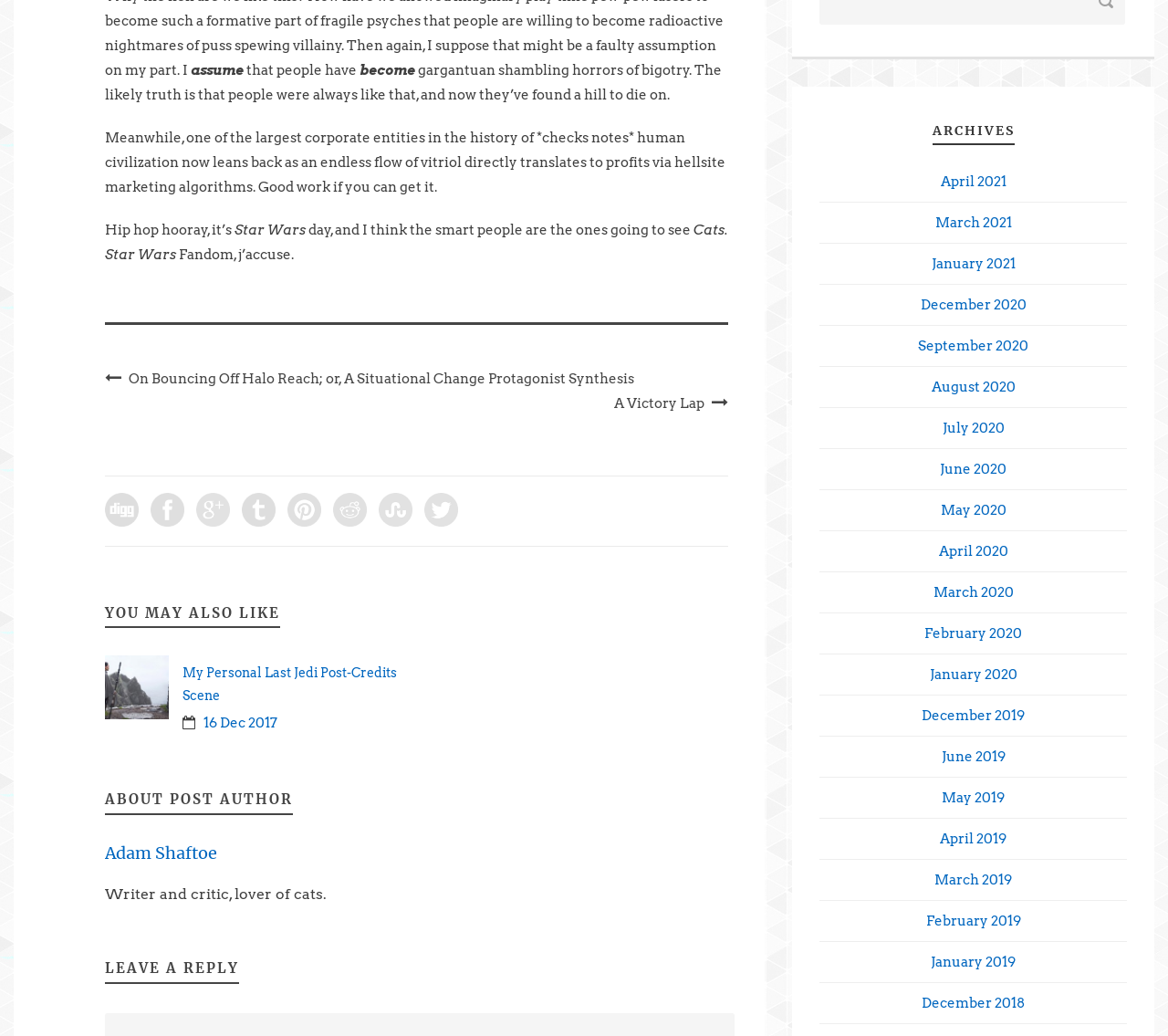Please provide a one-word or short phrase answer to the question:
What is the topic of the article?

Star Wars